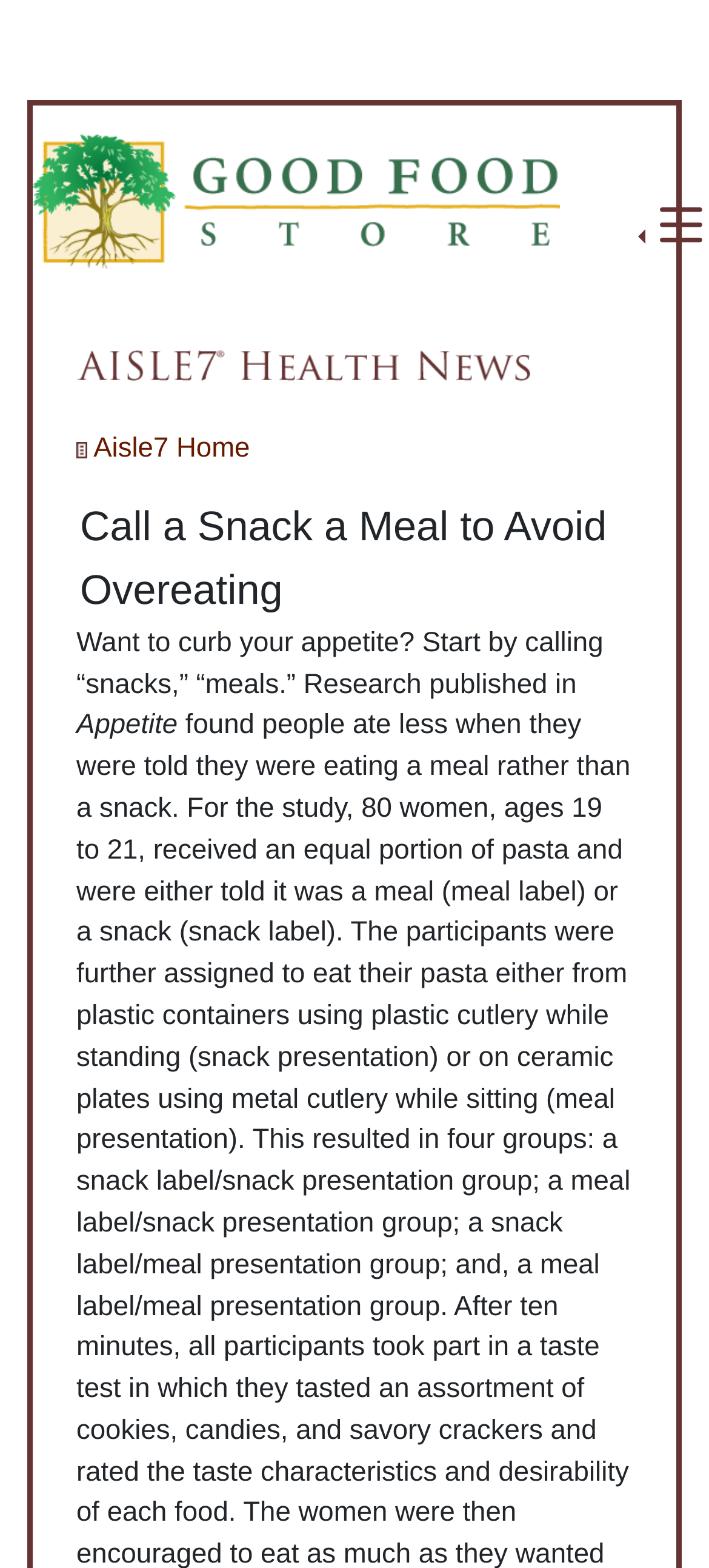How many links are present in the top section?
Use the screenshot to answer the question with a single word or phrase.

3